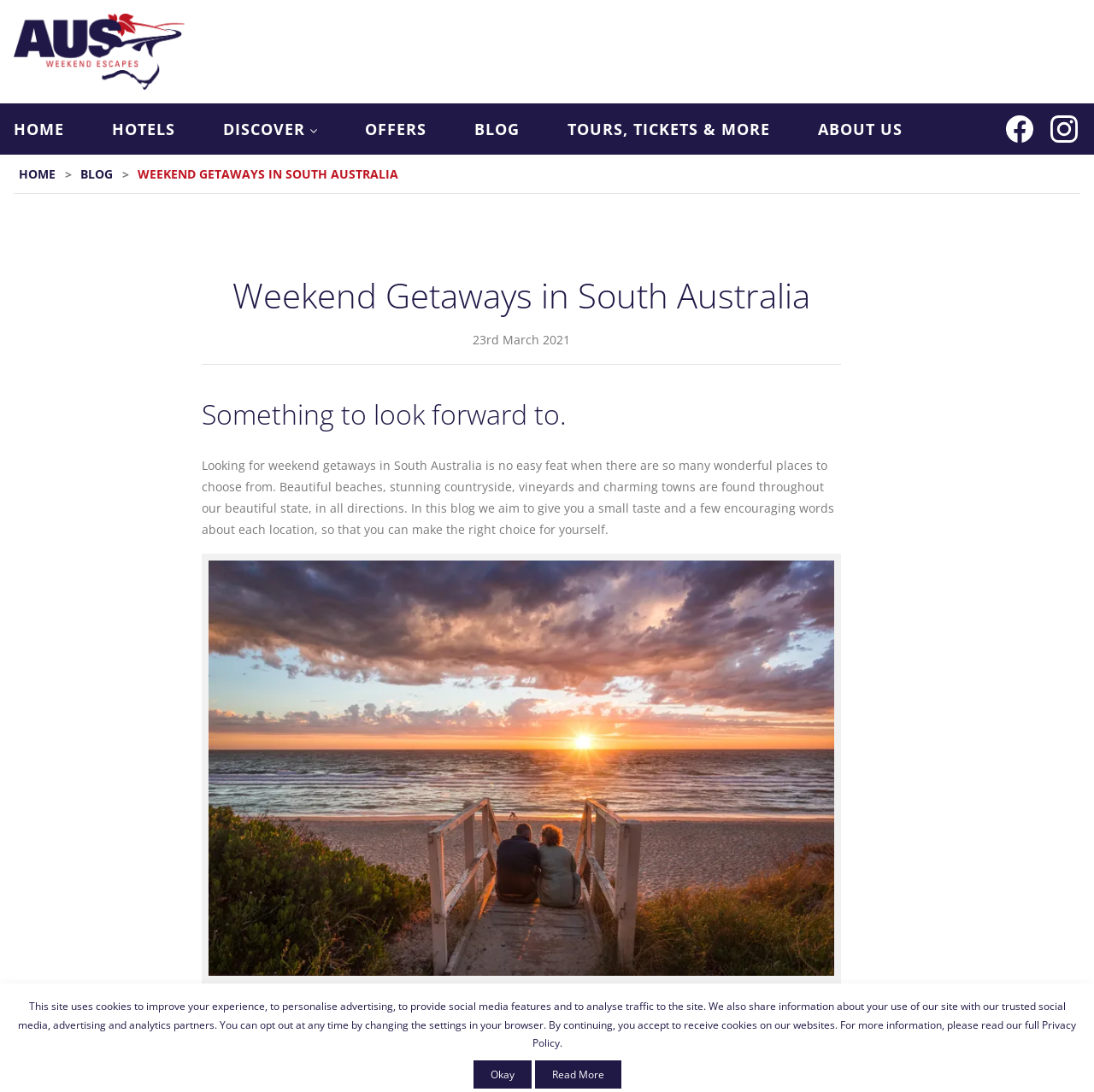What is the date mentioned in the webpage?
Based on the screenshot, answer the question with a single word or phrase.

23rd March 2021